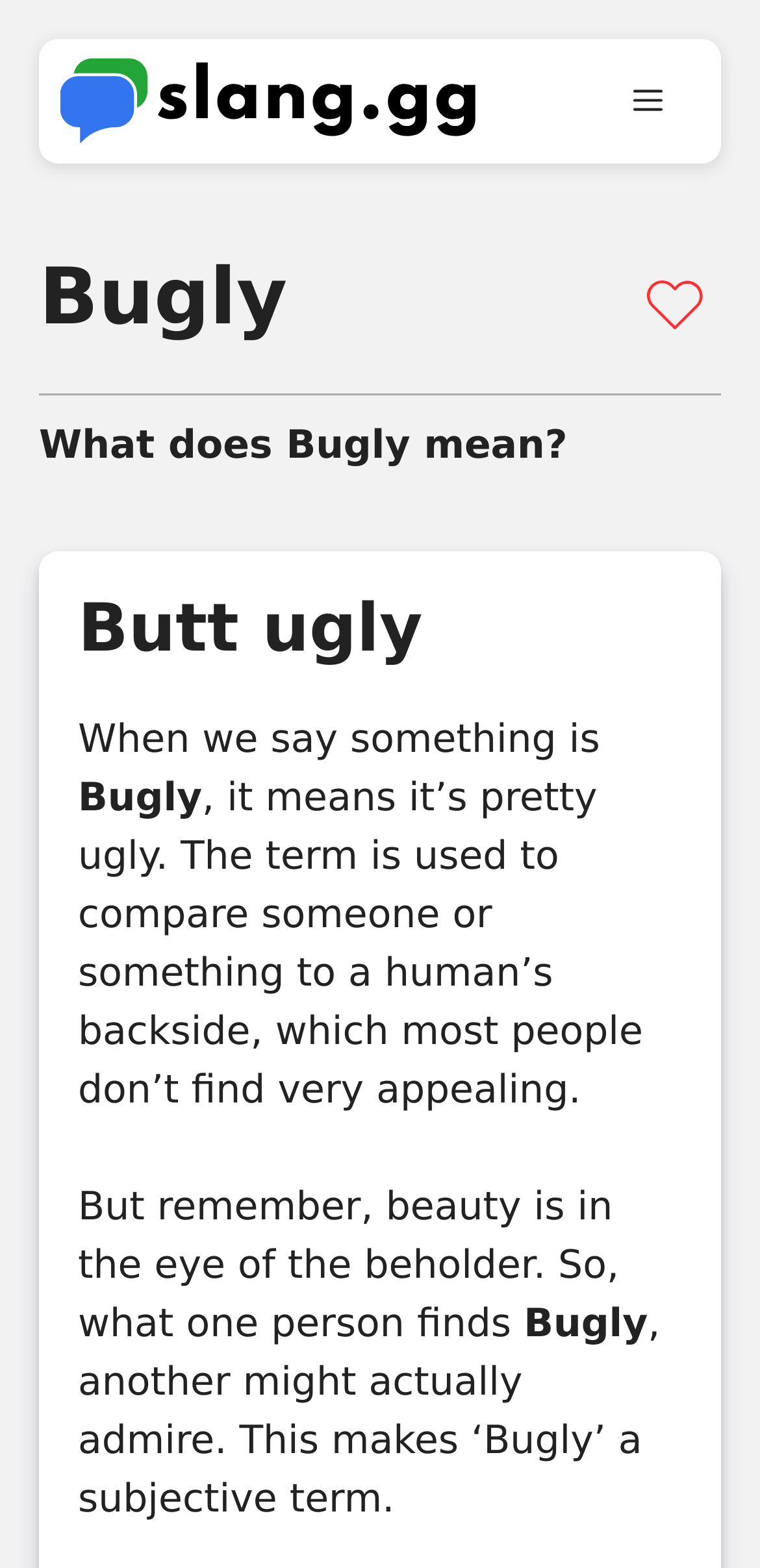Generate a thorough caption that explains the contents of the webpage.

The webpage is about the slang term "Bugly" and its meaning. At the top, there is a banner with the site's name "Slang.GG" and a link to the site's homepage, accompanied by a small image of the site's logo. To the right of the banner, there is a navigation menu toggle button labeled "Menu".

Below the banner, there is a large heading that reads "Bugly" in bold font. Next to the heading, there are two identical images, possibly icons or graphics related to the term "Bugly". 

Underneath the heading, there is a static text that reads "What does Bugly mean?" followed by a subheading "Butt ugly". The main content of the page is a paragraph of text that explains the meaning of "Bugly", stating that it is used to describe something as ugly, comparable to a human's backside. The text also notes that beauty is subjective, and what one person finds unappealing, another might admire.

The layout of the page is organized, with clear headings and concise text. The images and graphics are used to break up the text and add visual interest. Overall, the page is focused on providing a clear explanation of the slang term "Bugly" and its meaning.